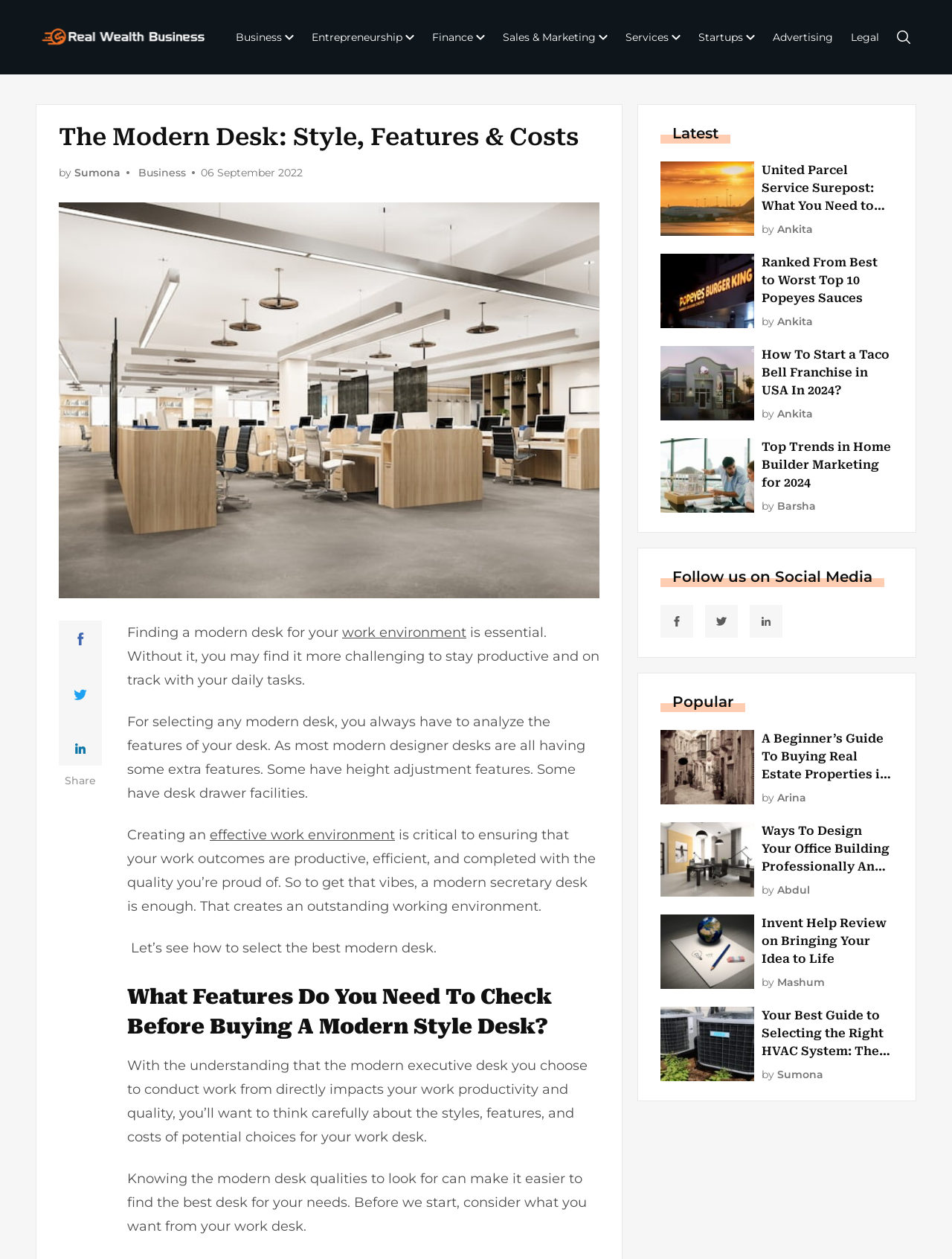Determine the bounding box coordinates for the clickable element required to fulfill the instruction: "Click on the 'Business' link". Provide the coordinates as four float numbers between 0 and 1, i.e., [left, top, right, bottom].

[0.241, 0.019, 0.315, 0.04]